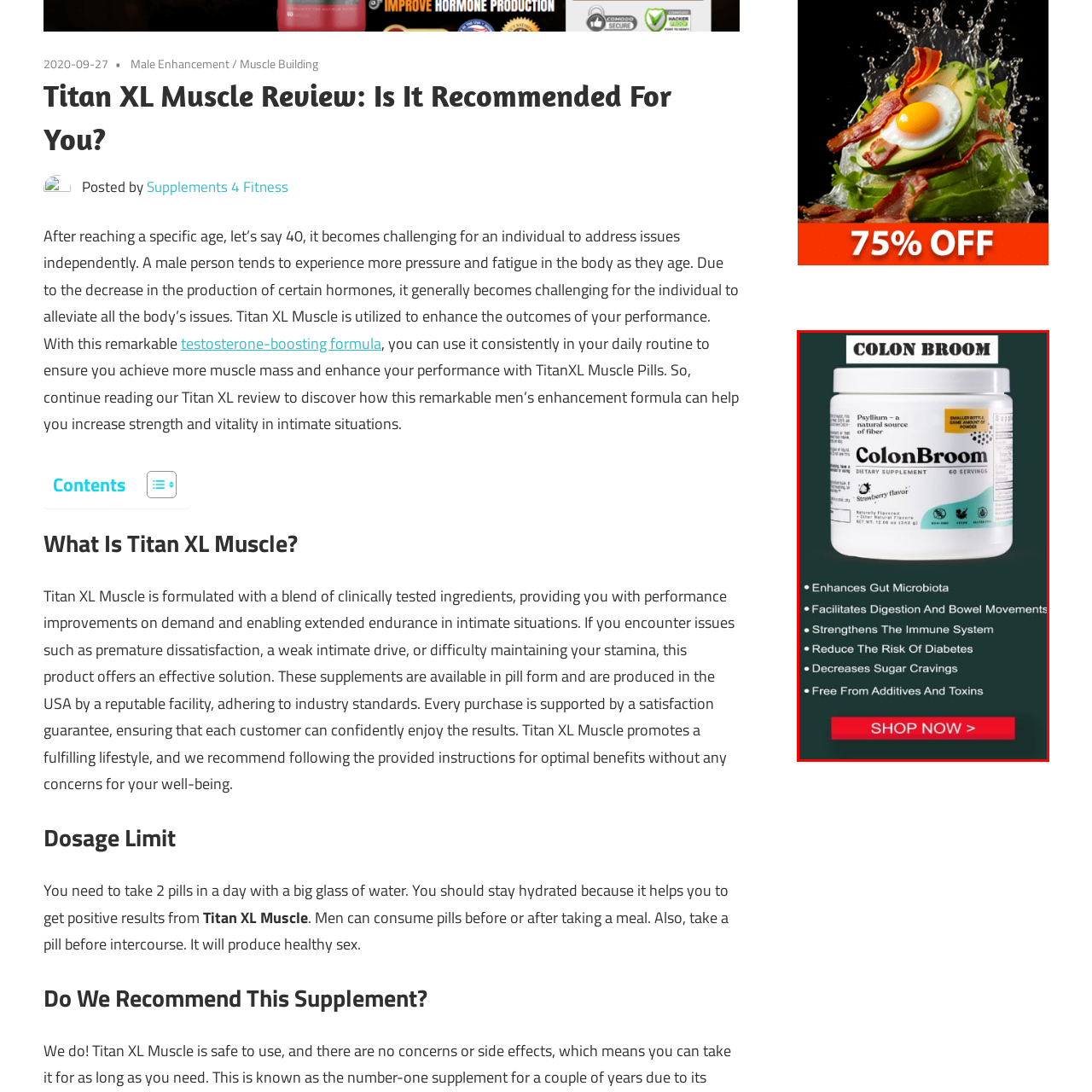Describe in detail what is happening in the image highlighted by the red border.

The image features a product container for "Colon Broom," a dietary supplement showcased prominently against a dark background. The container is white with a colorful label that highlights its features. Text at the top identifies the product as "COLON BROOM," followed by an informative note stating "Psyllium - a natural source of fiber." 

The container emphasizes its benefits with key points listed below: it enhances gut microbiota, facilitates digestion and bowel movements, strengthens the immune system, reduces the risk of diabetes, decreases sugar cravings, and is free from additives and toxins. These highlights underscore the product's focus on promoting digestive health and overall wellness. A call-to-action button labeled "SHOP NOW >" invites viewers to purchase the supplement, making it clear that this is a commercially-driven presentation aimed at health-conscious consumers.